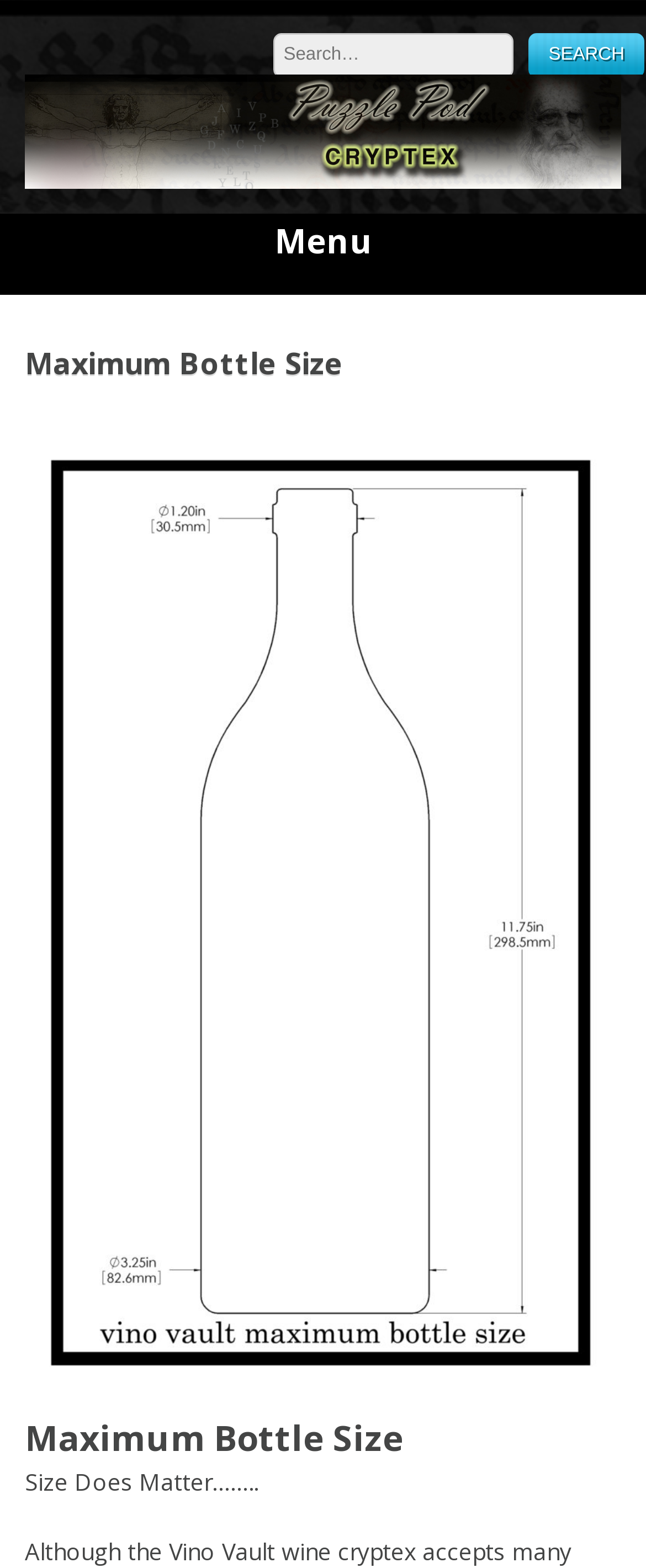What is the shape of the product?
Refer to the image and give a detailed response to the question.

The product name 'Puzzle Pod Gift Cryptex' suggests that the product is a cryptex, which is a type of puzzle box. The image of the product also supports this shape.